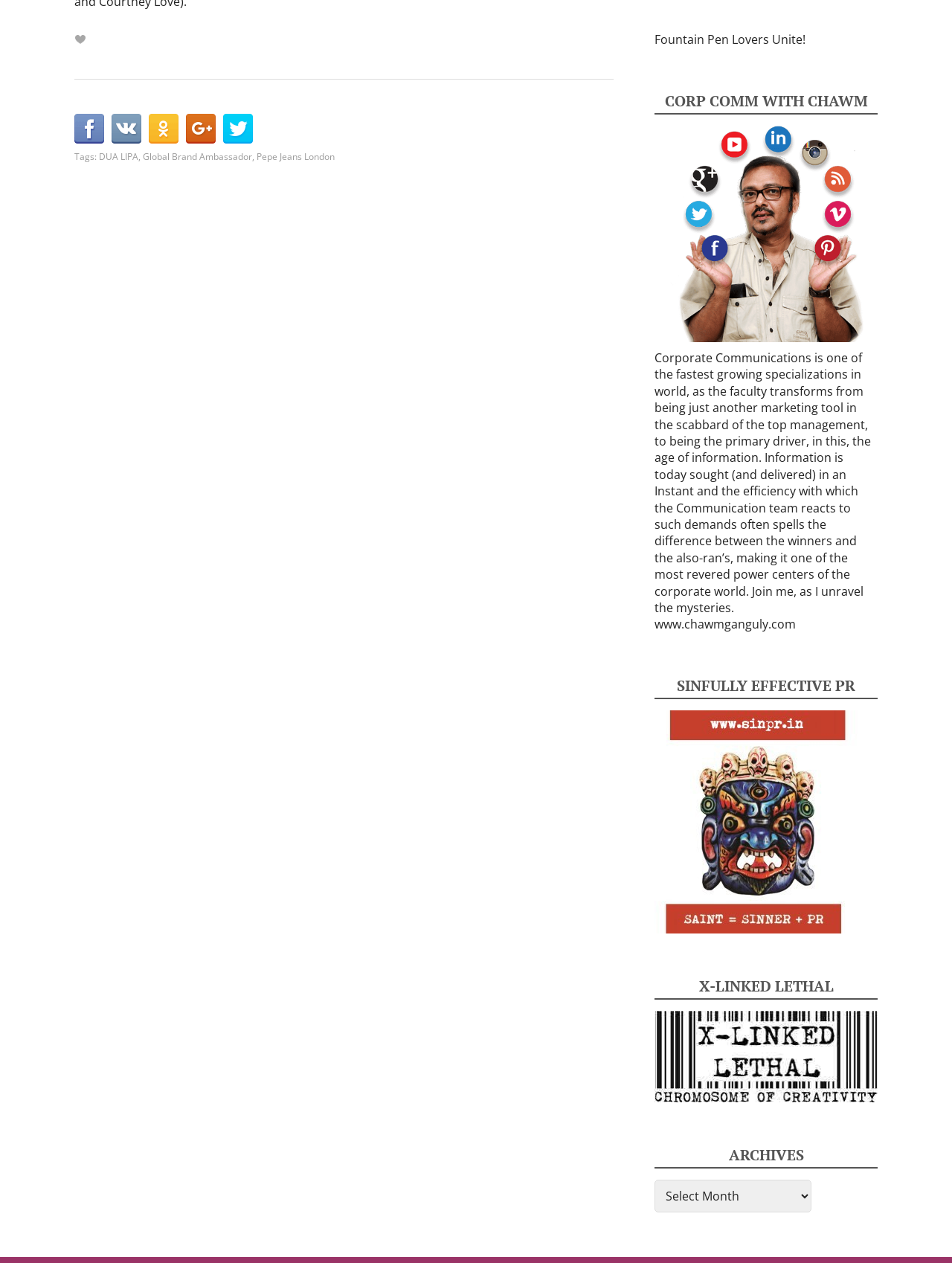Provide your answer to the question using just one word or phrase: What is the topic of the corporate communication?

Information age